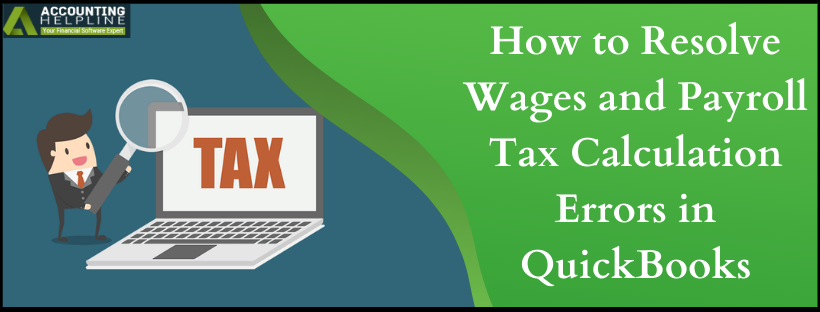Analyze the image and answer the question with as much detail as possible: 
What is the purpose of the graphic?

The graphic serves as an informative visual aid, providing resourceful guidance for users looking to rectify payroll discrepancies, as stated in the title 'How to Resolve Wages and Payroll Tax Calculation Errors in QuickBooks'.